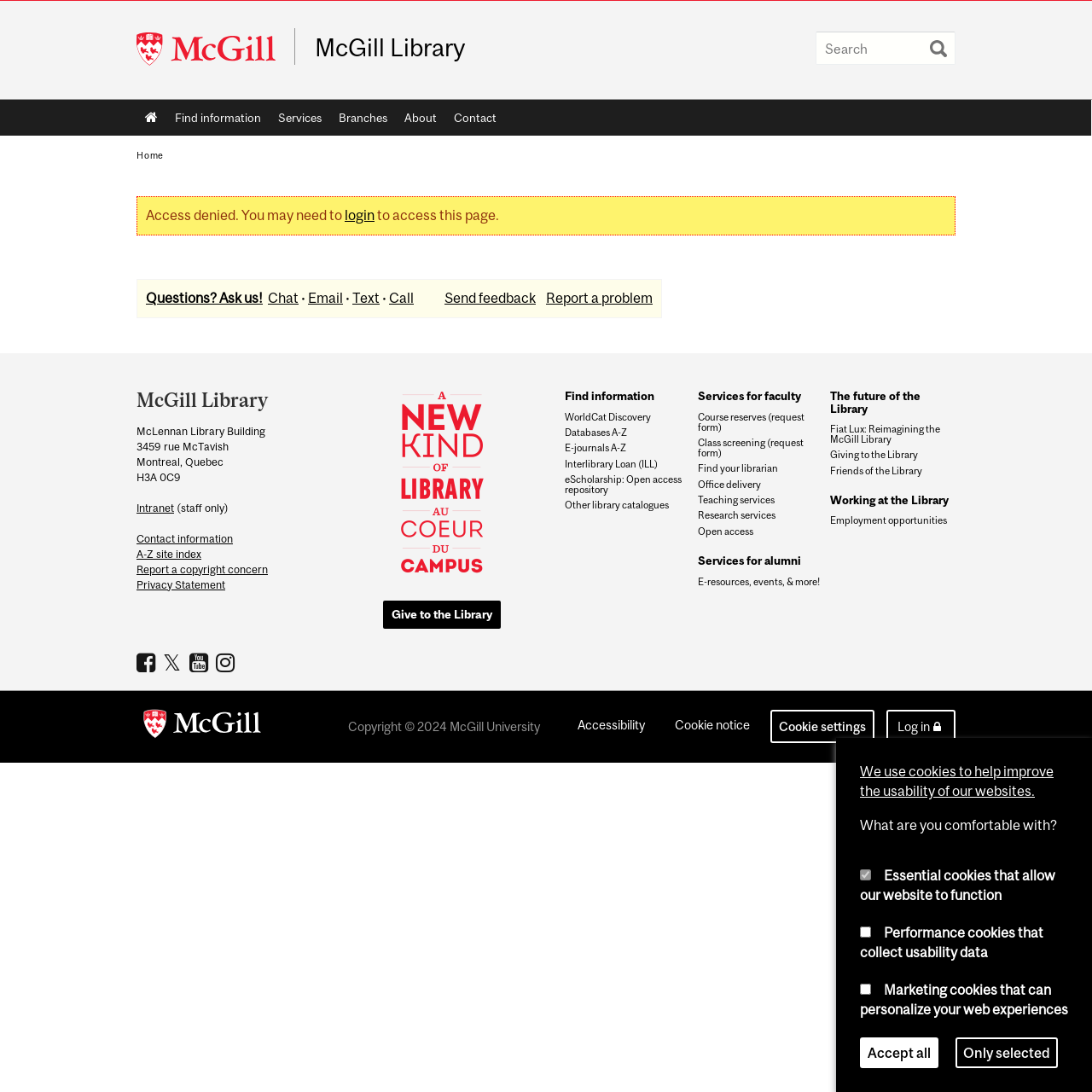Please identify the bounding box coordinates of the region to click in order to complete the task: "Find information about the library". The coordinates must be four float numbers between 0 and 1, specified as [left, top, right, bottom].

[0.517, 0.357, 0.632, 0.368]